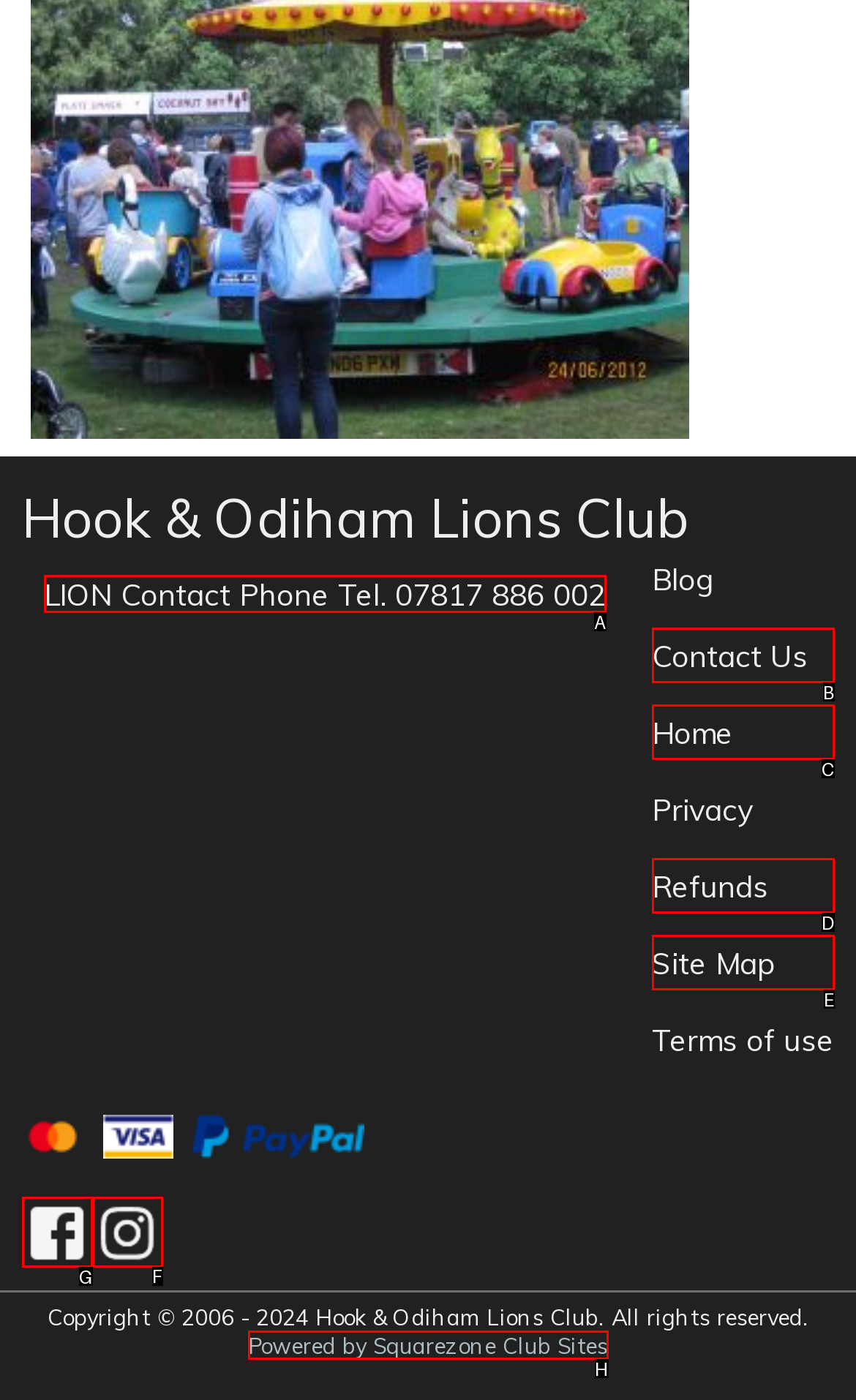What letter corresponds to the UI element to complete this task: Follow on Instagram
Answer directly with the letter.

F